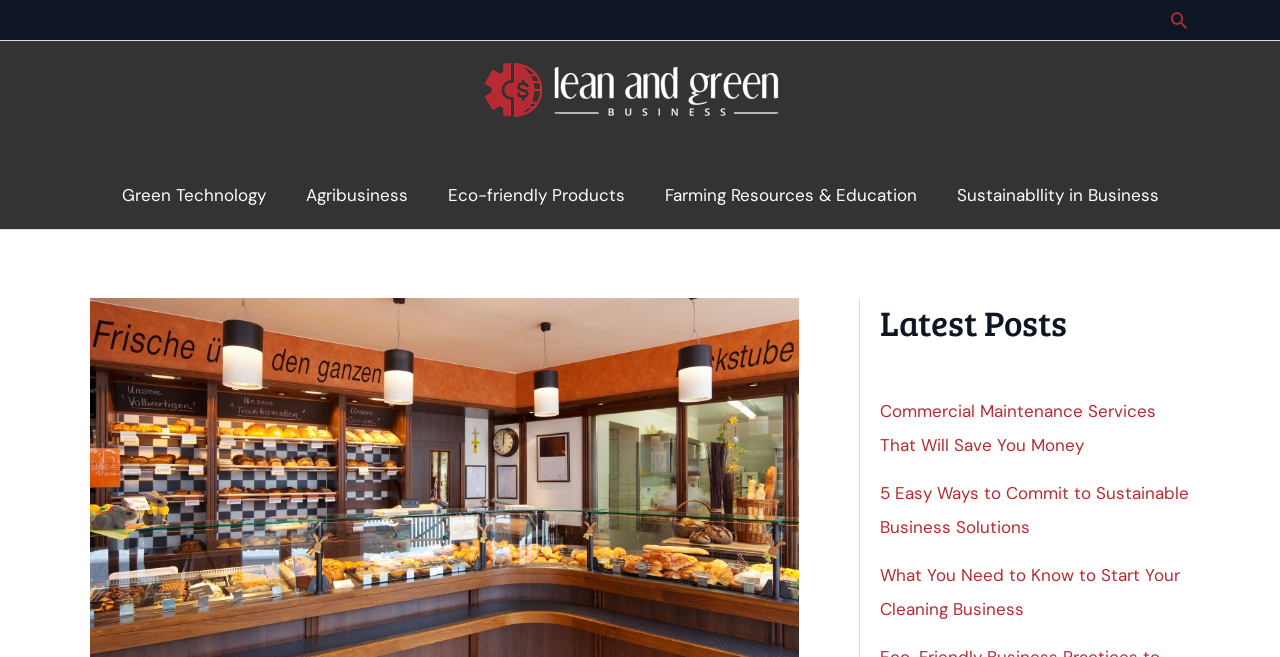Identify the bounding box coordinates for the UI element described as: "Sustainabllity in Business". The coordinates should be provided as four floats between 0 and 1: [left, top, right, bottom].

[0.732, 0.245, 0.921, 0.349]